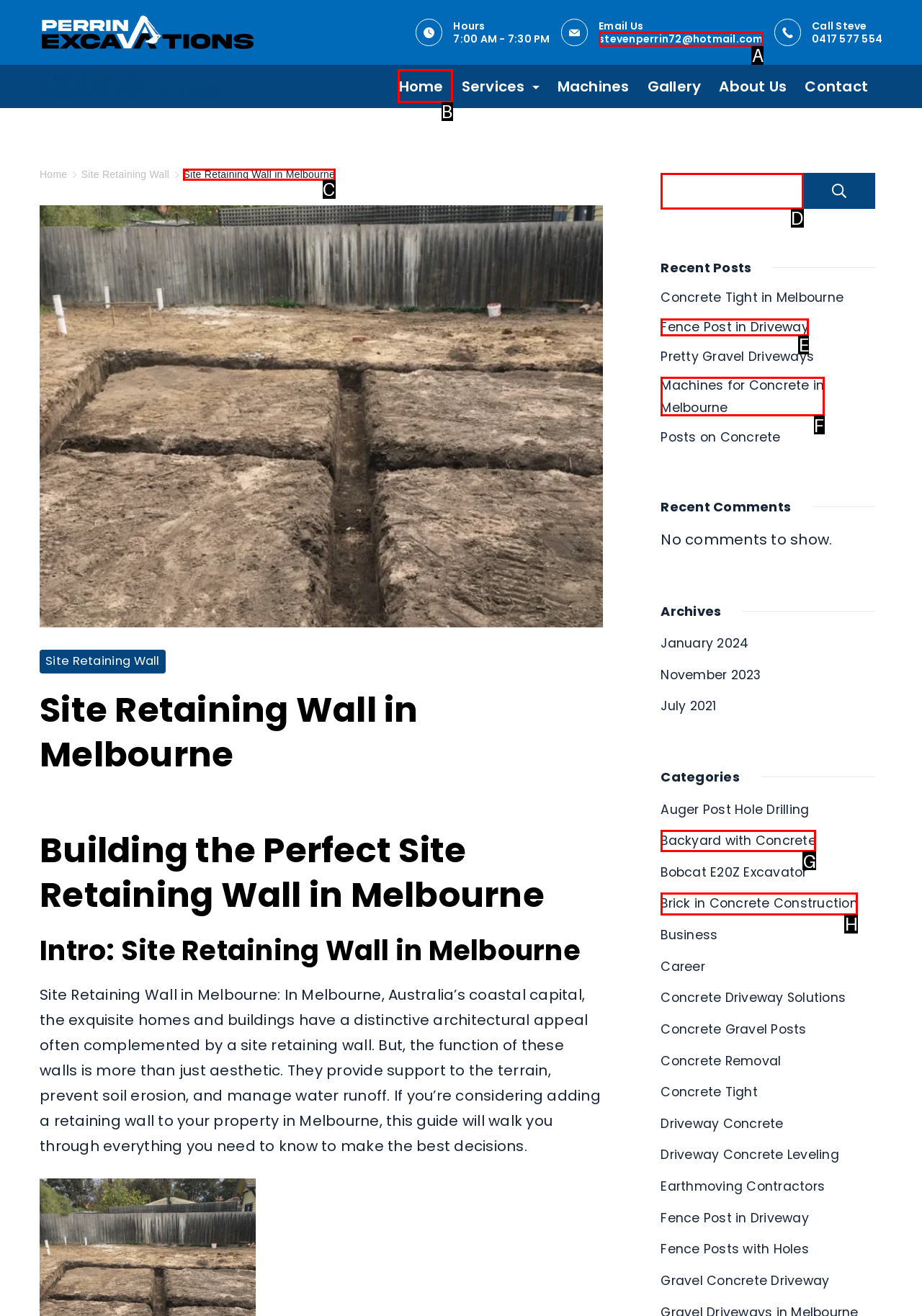Point out the HTML element I should click to achieve the following: Click the 'Home' link Reply with the letter of the selected element.

B